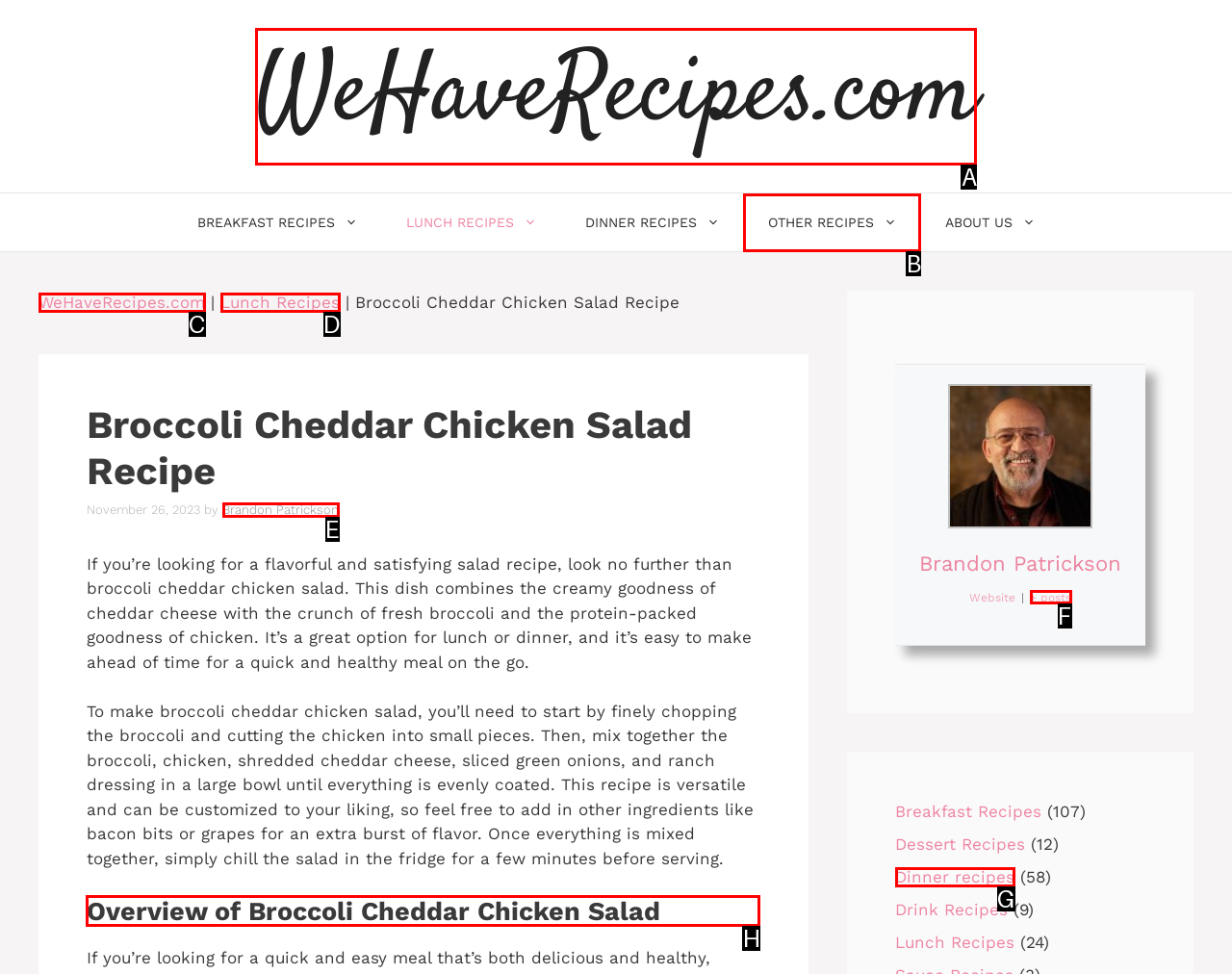Indicate which HTML element you need to click to complete the task: Read the recipe overview. Provide the letter of the selected option directly.

H